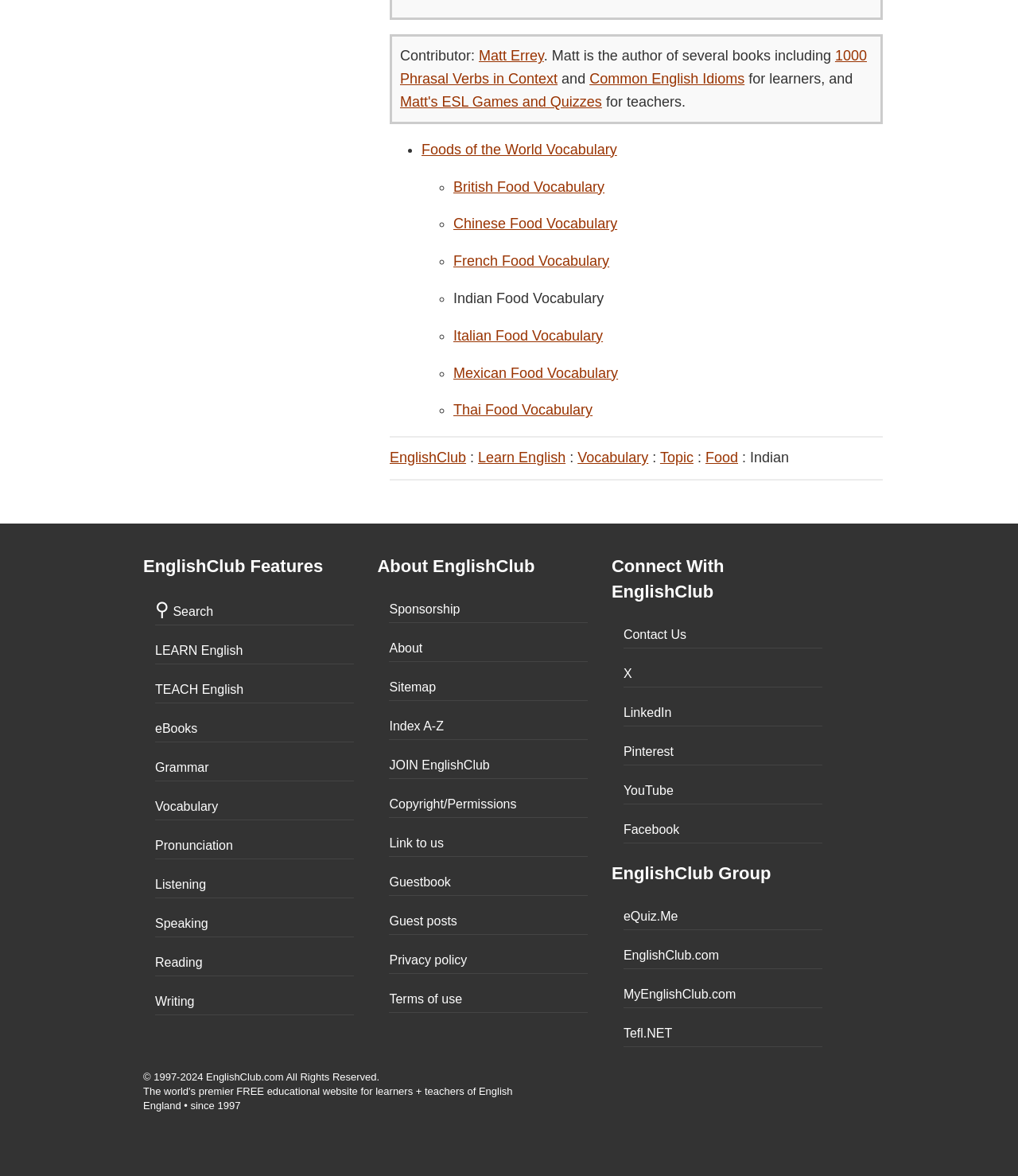What is the year the website was established?
Please provide a single word or phrase as the answer based on the screenshot.

1997